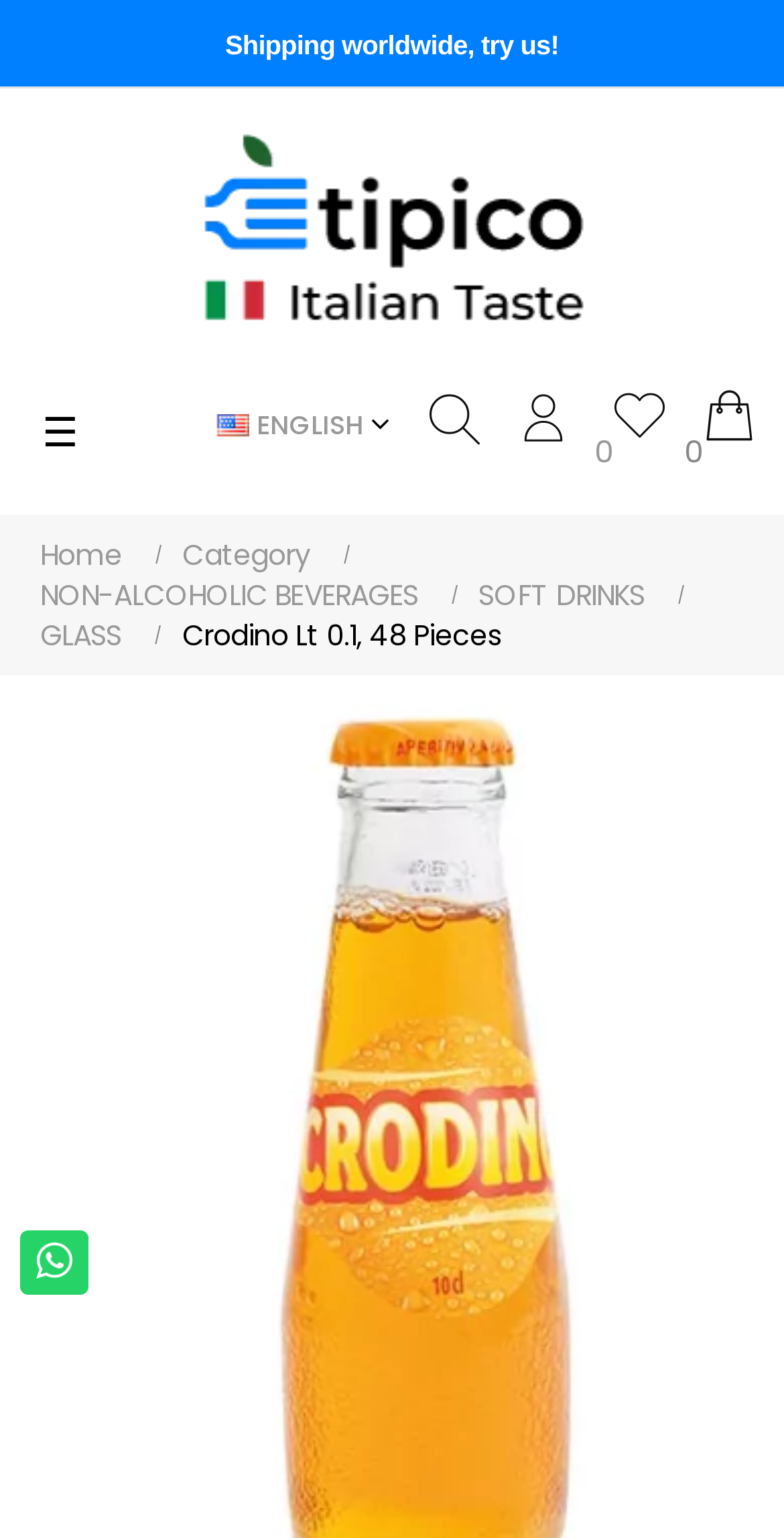Utilize the information from the image to answer the question in detail:
What is the language currently selected?

I looked at the language dropdown section and saw that the current language is 'ENGLISH', which is indicated by the text 'ENGLISH' next to the 'en' icon.